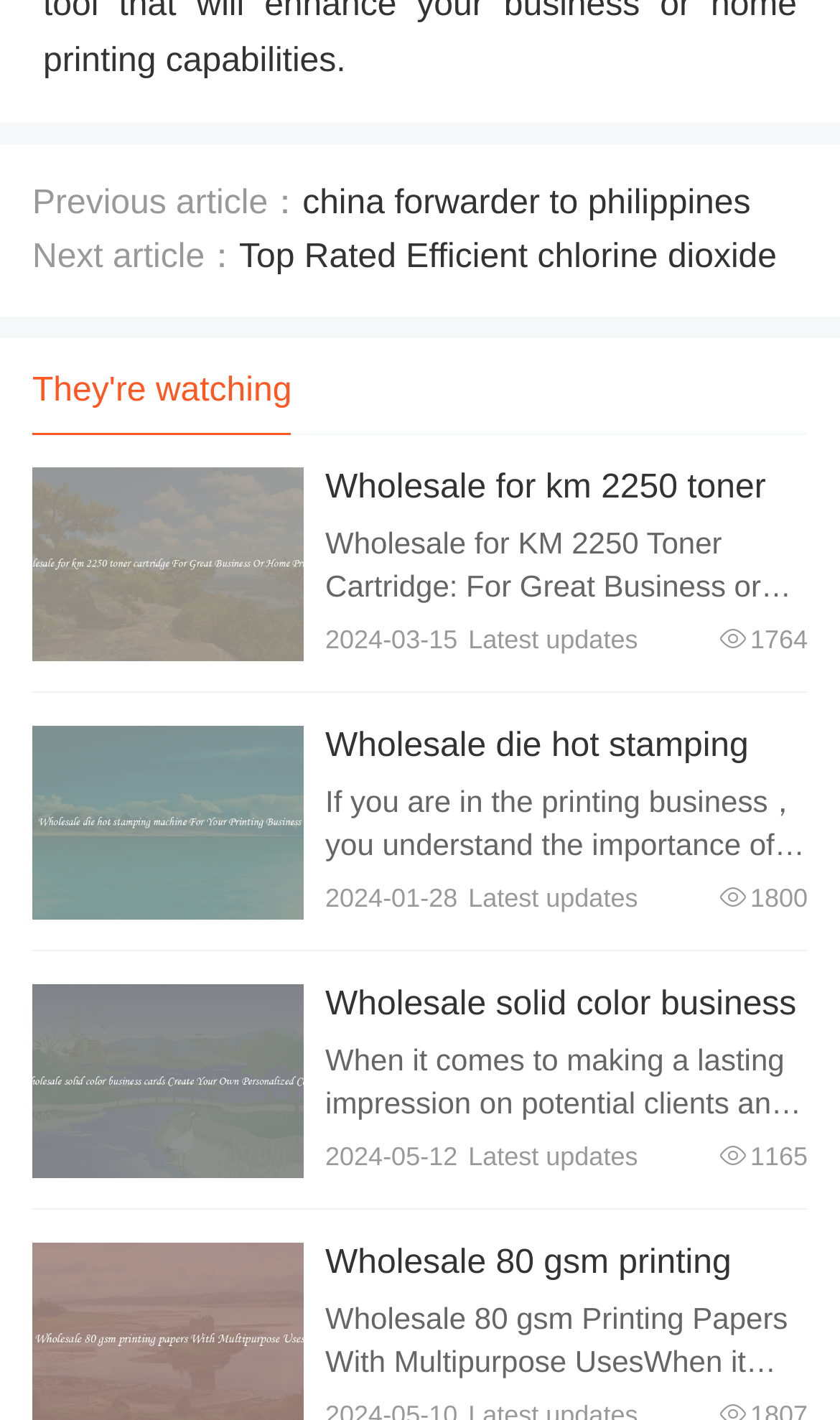Please specify the bounding box coordinates of the clickable region to carry out the following instruction: "Learn more about solid color business cards". The coordinates should be four float numbers between 0 and 1, in the format [left, top, right, bottom].

[0.387, 0.694, 0.948, 0.78]